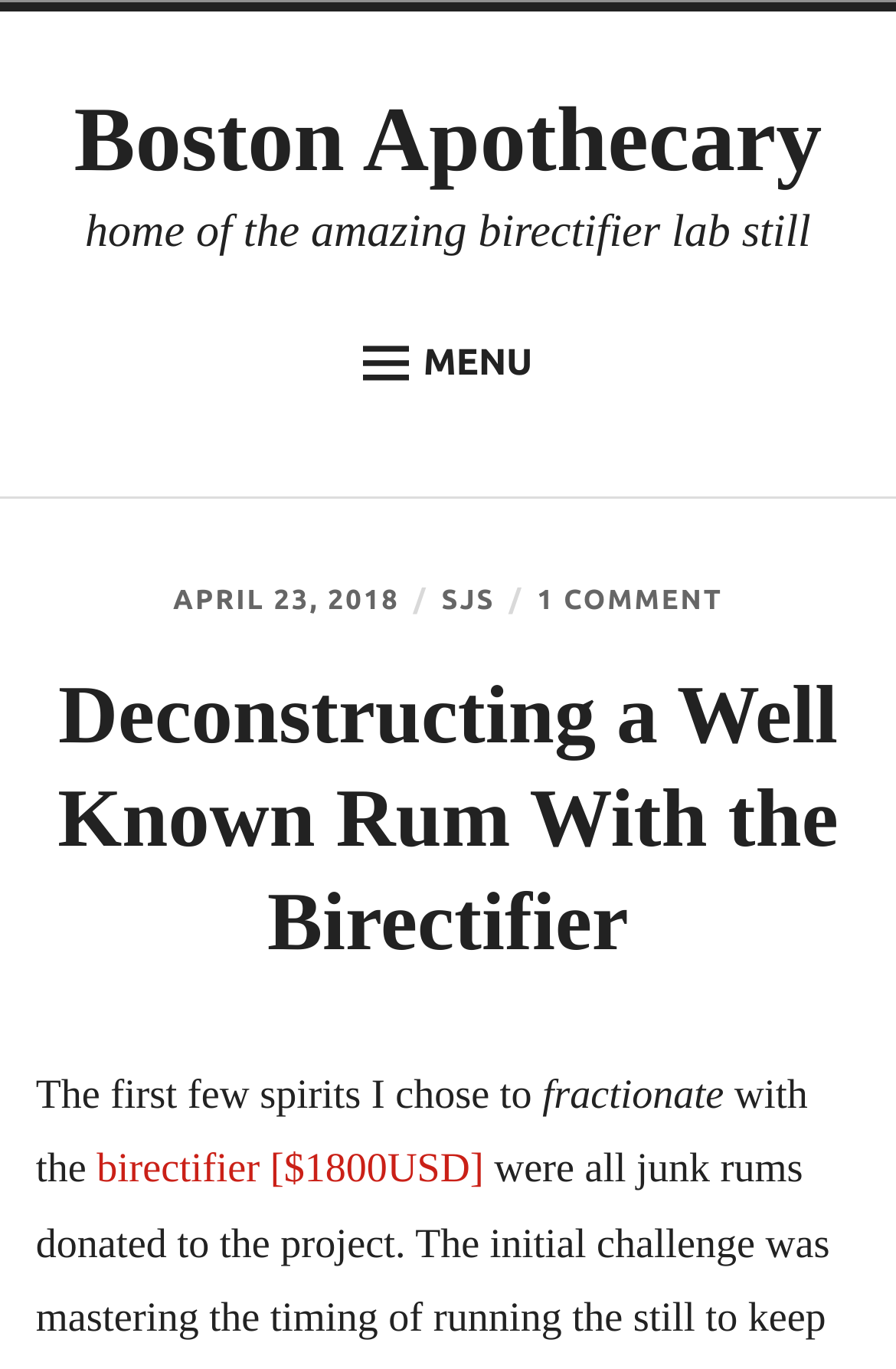Locate the bounding box coordinates of the element I should click to achieve the following instruction: "click on the Boston Apothecary link".

[0.083, 0.064, 0.917, 0.139]